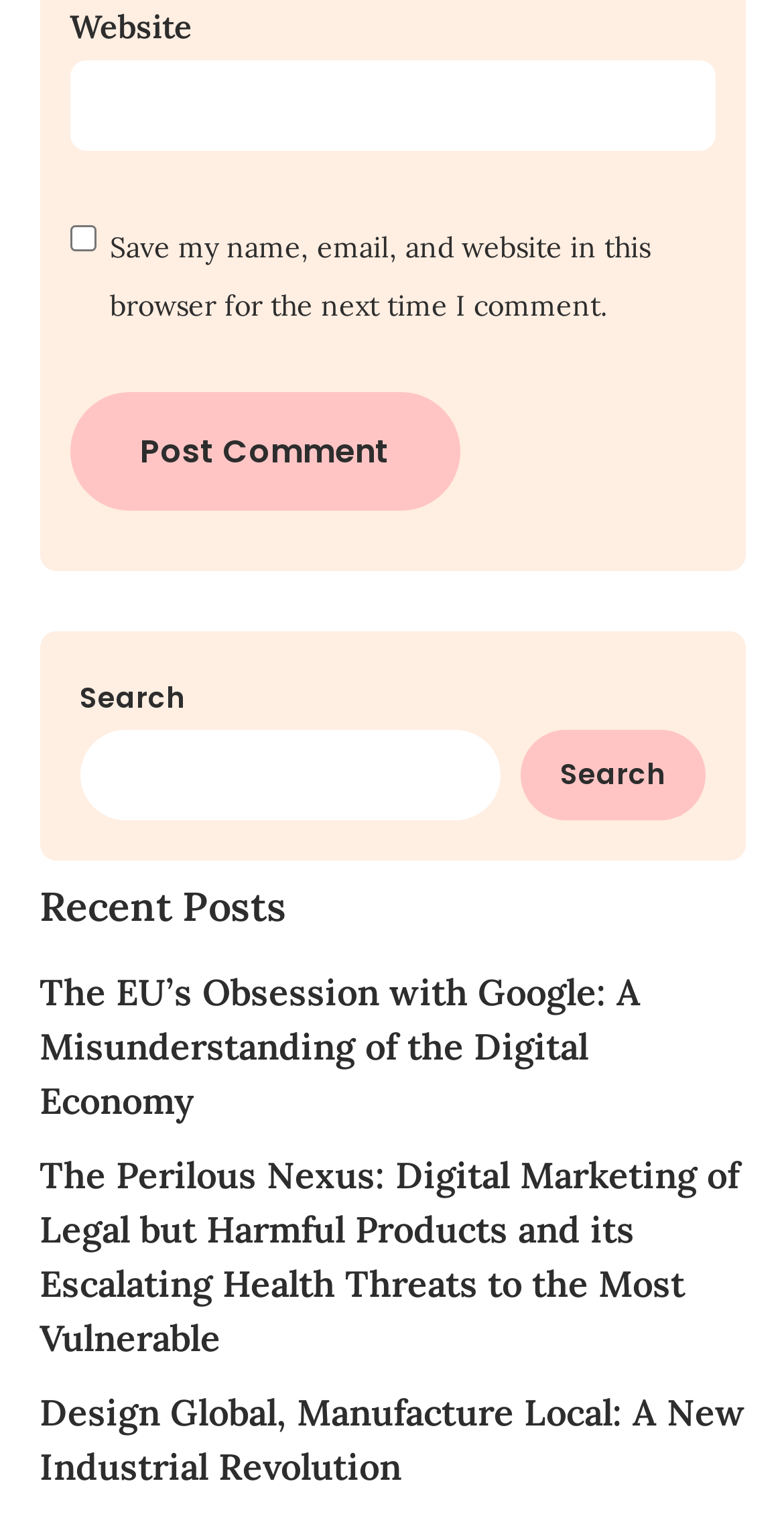What is the topic of the first recent post?
Answer the question based on the image using a single word or a brief phrase.

Google